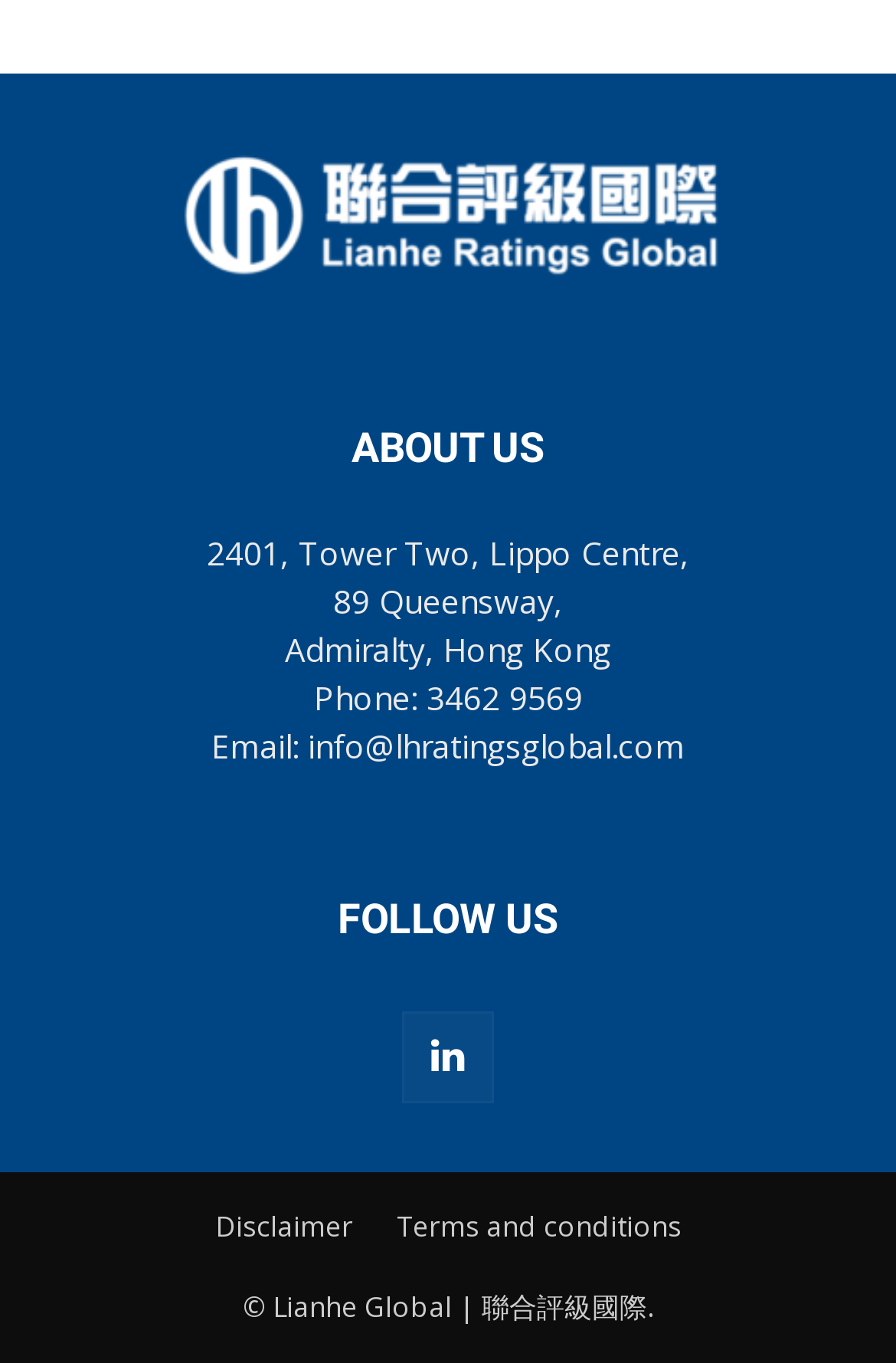Determine the bounding box coordinates for the UI element described. Format the coordinates as (top-left x, top-left y, bottom-right x, bottom-right y) and ensure all values are between 0 and 1. Element description: Terms and conditions

[0.442, 0.885, 0.76, 0.916]